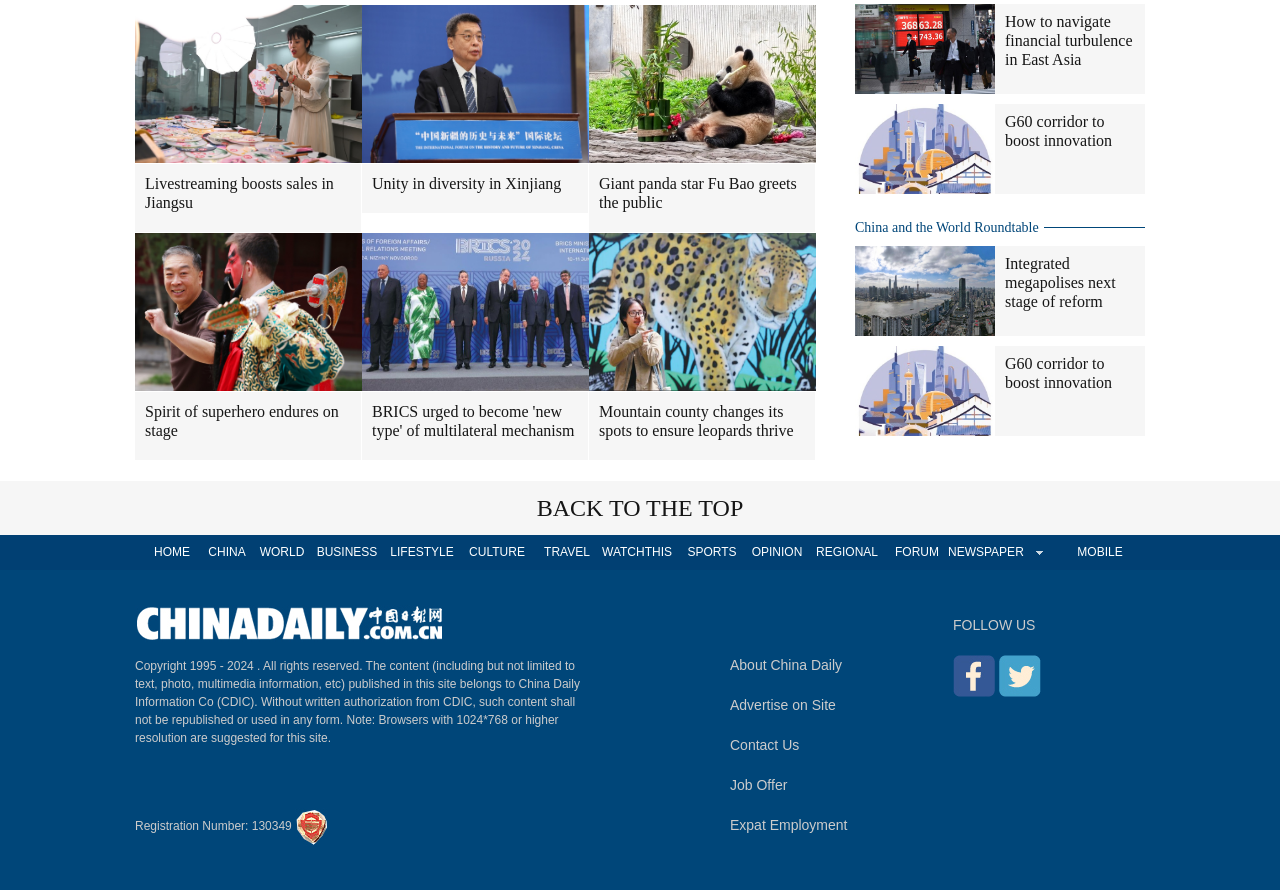Identify the coordinates of the bounding box for the element that must be clicked to accomplish the instruction: "Click on the 'Livestreaming boosts sales in Jiangsu' news link".

[0.105, 0.183, 0.282, 0.26]